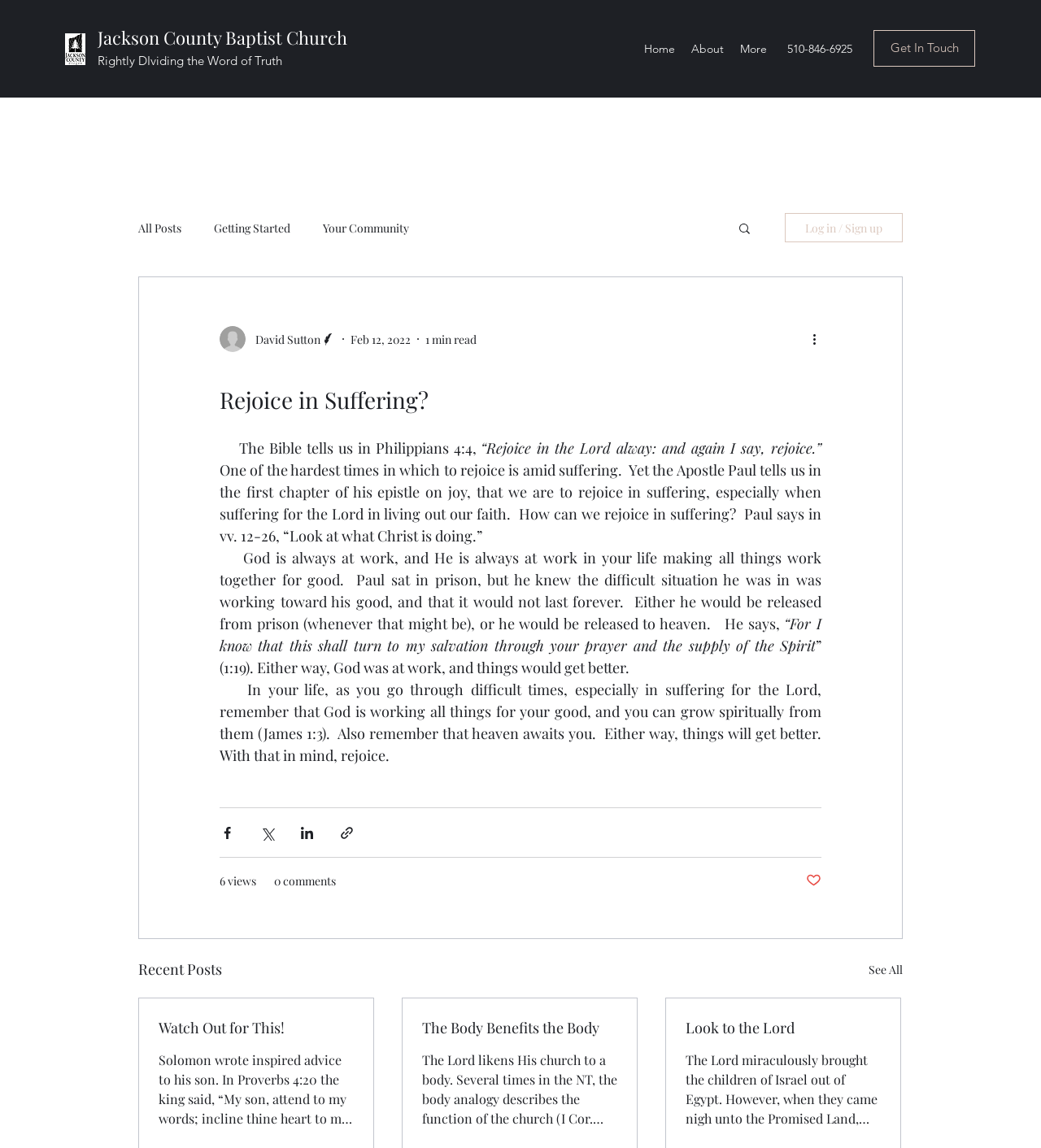Create a full and detailed caption for the entire webpage.

This webpage appears to be a blog post from Jackson County Baptist Church. At the top left corner, there is a logo of the church, and next to it, the church's name is written in text. Below the logo, there is a navigation menu with links to "Home", "About", and "More". On the top right corner, there is a phone number and a "Get In Touch" link.

Below the navigation menu, there is a section dedicated to the blog post. The post's title, "Rejoice in Suffering?", is written in a large font. Below the title, there is a brief description of the author, including their picture, name, and title. The post's content is divided into several paragraphs, which discuss the Bible's teachings on rejoicing in suffering.

On the right side of the post, there are several buttons, including a search button, a "Log in / Sign up" button, and social media sharing buttons. Below the post, there are links to "Recent Posts", including "Watch Out for This!", "The Body Benefits the Body", and "Look to the Lord". There is also a "See All" link to view more recent posts.

The webpage has a clean and simple design, with a focus on the blog post's content. The use of images is minimal, with only a few icons and the author's picture. The text is well-organized and easy to read, making it easy for users to navigate and understand the content.